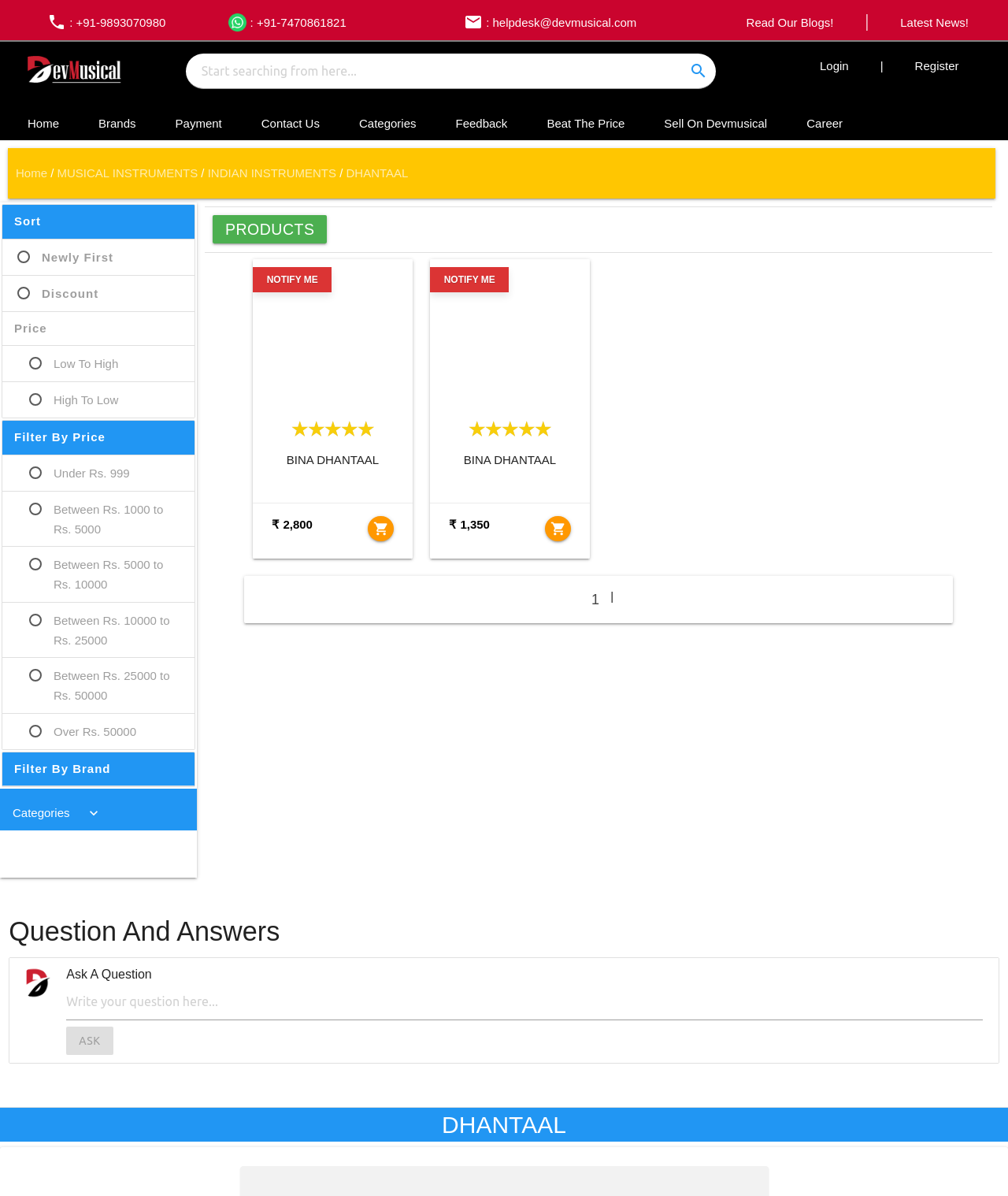Could you find the bounding box coordinates of the clickable area to complete this instruction: "Ask a question"?

[0.066, 0.823, 0.975, 0.853]